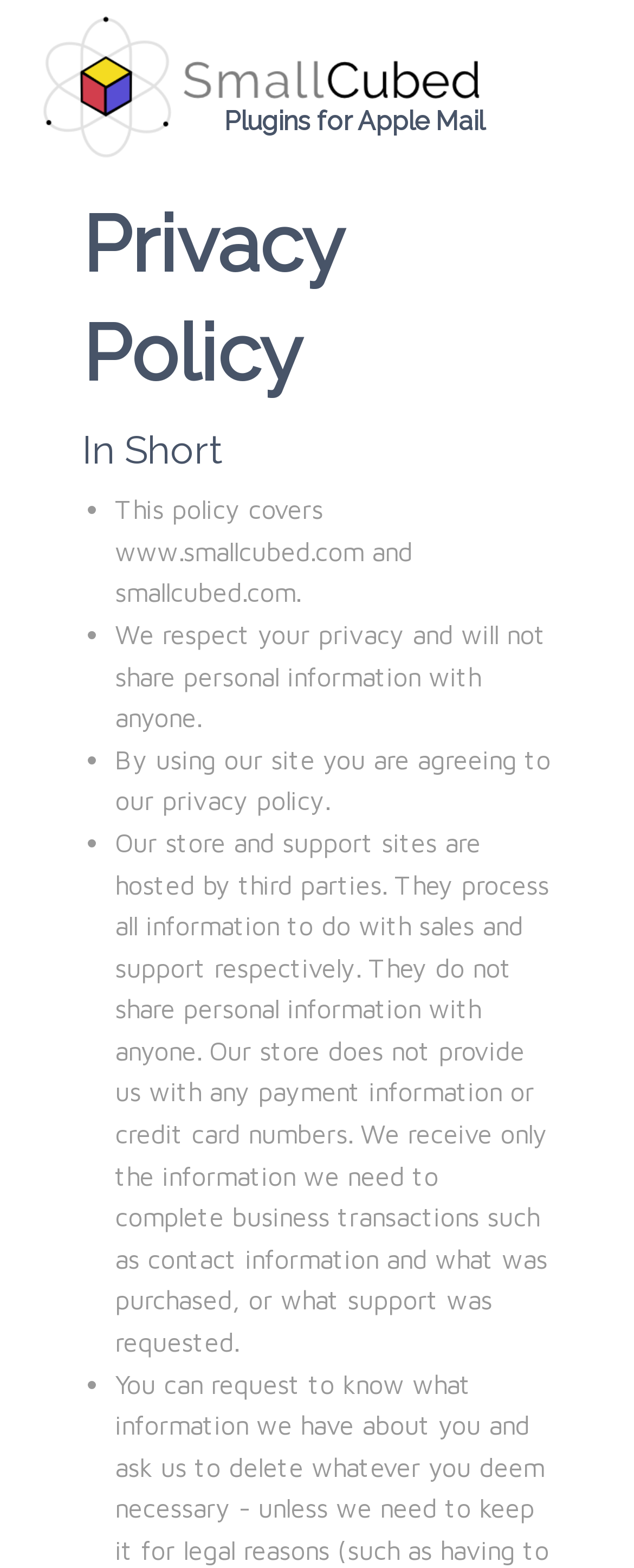Your task is to find and give the main heading text of the webpage.

SmallCubed Privacy Policy